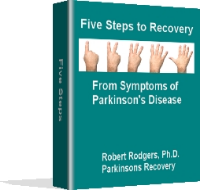What is the background color of the book cover?
Using the image as a reference, answer with just one word or a short phrase.

Teal